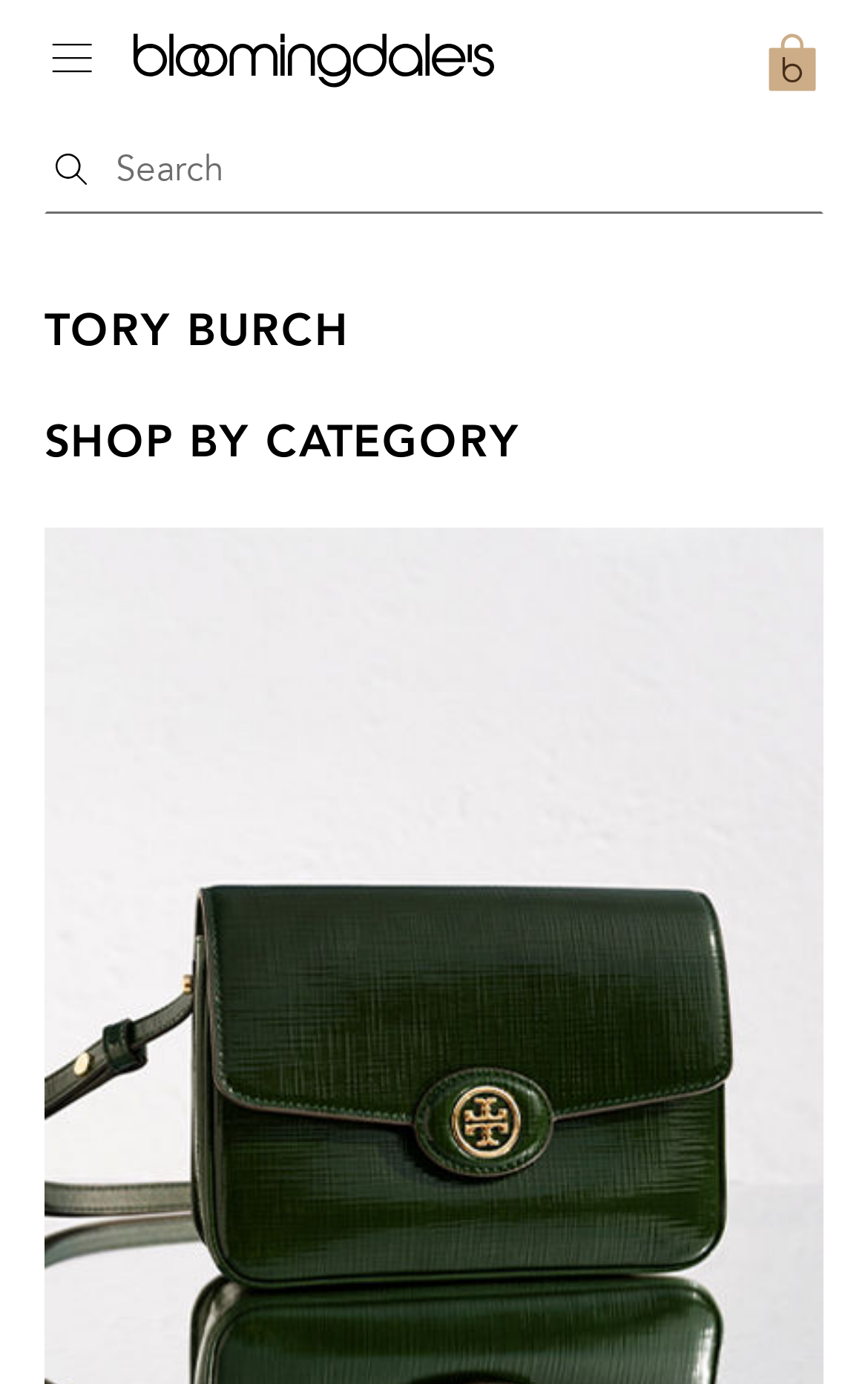Based on the provided description, "alt="Handbags"", find the bounding box of the corresponding UI element in the screenshot.

[0.051, 0.716, 0.949, 0.747]